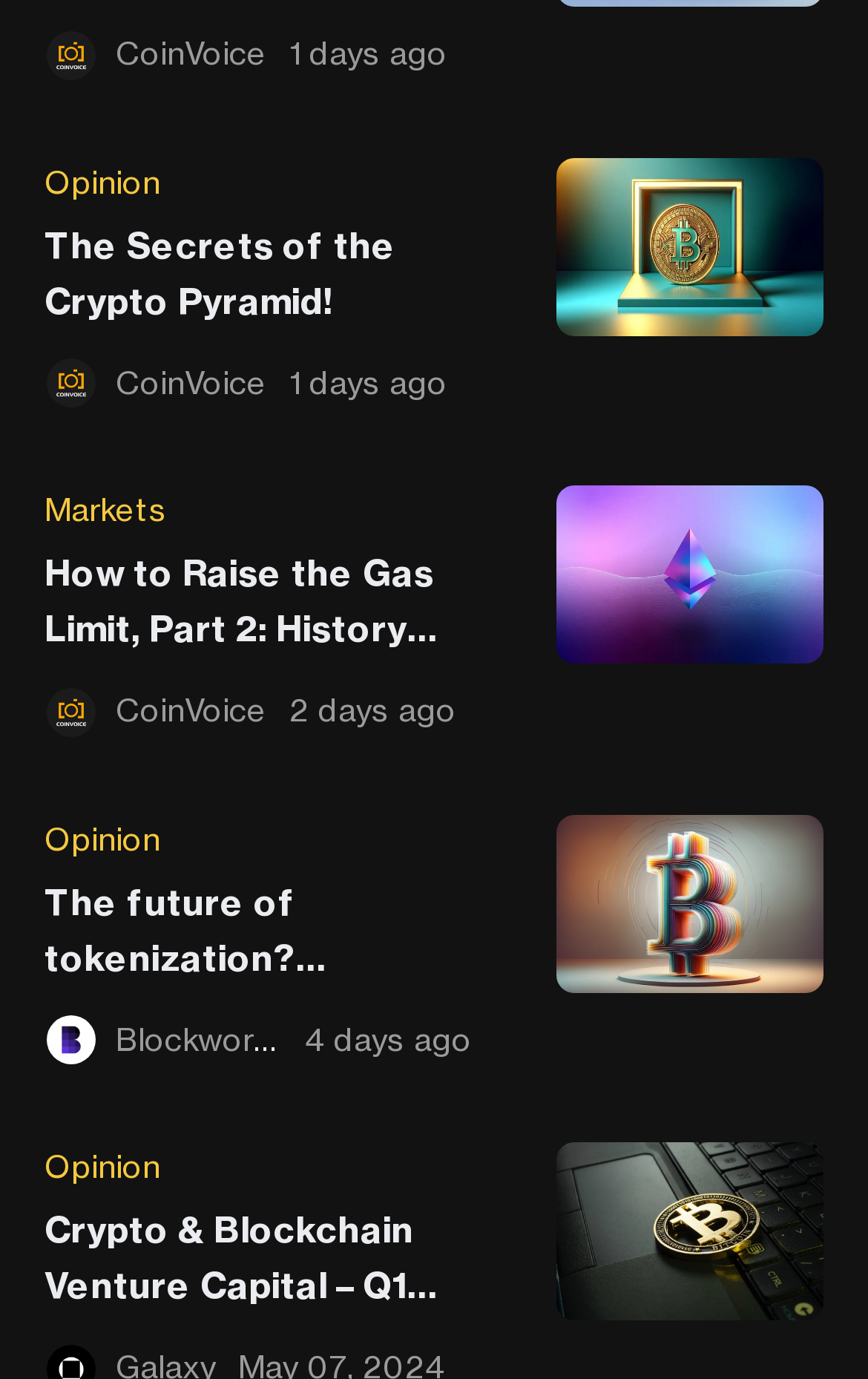Identify the bounding box coordinates of the specific part of the webpage to click to complete this instruction: "Read the article 'The future of tokenization? Permissioned blockchains'".

[0.051, 0.634, 0.579, 0.715]